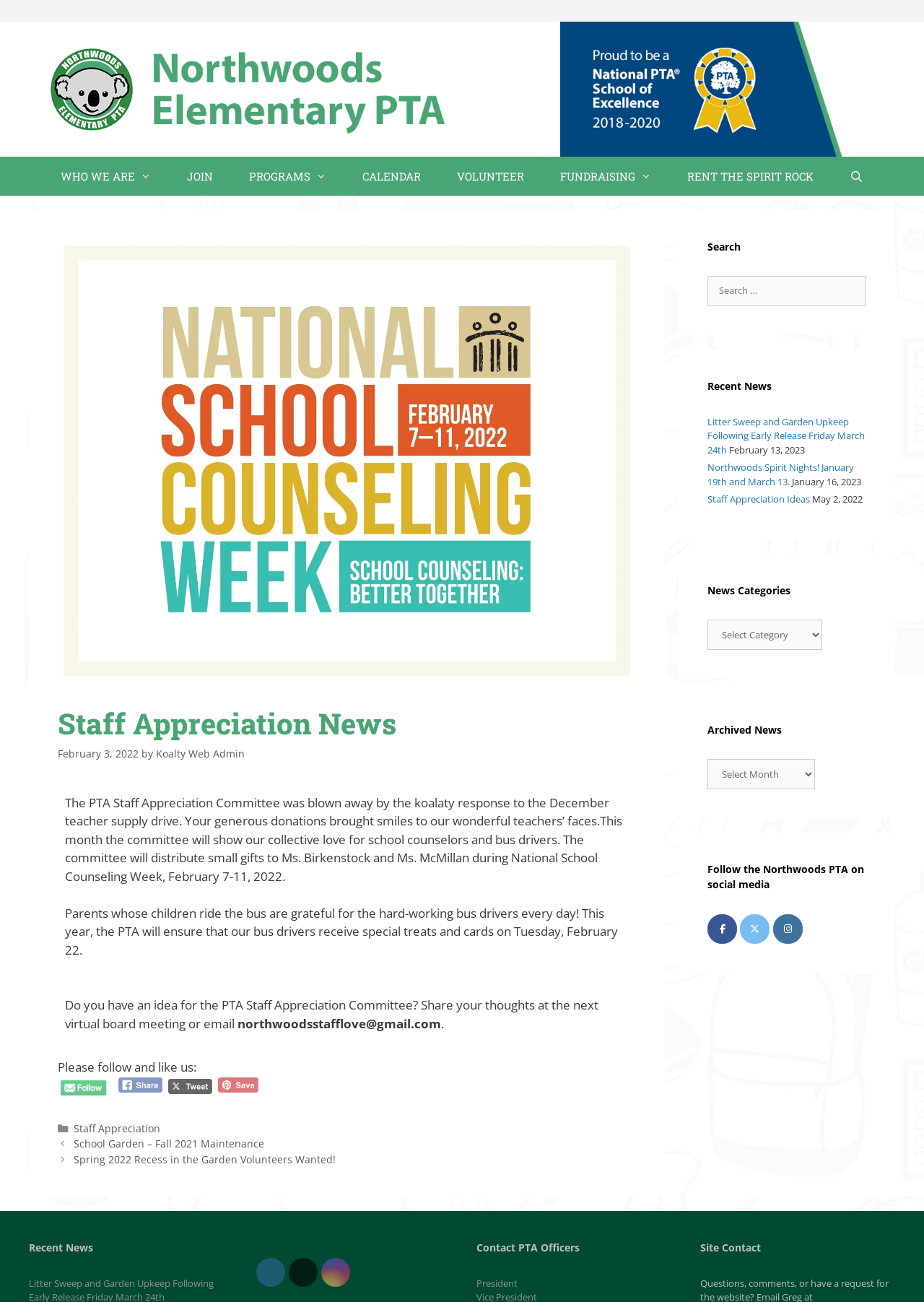Please answer the following question as detailed as possible based on the image: 
What is the purpose of the PTA Staff Appreciation Committee?

I inferred this from the text on the webpage, which mentions the committee's activities, such as distributing small gifts to school counselors and bus drivers, and showing appreciation to teachers.